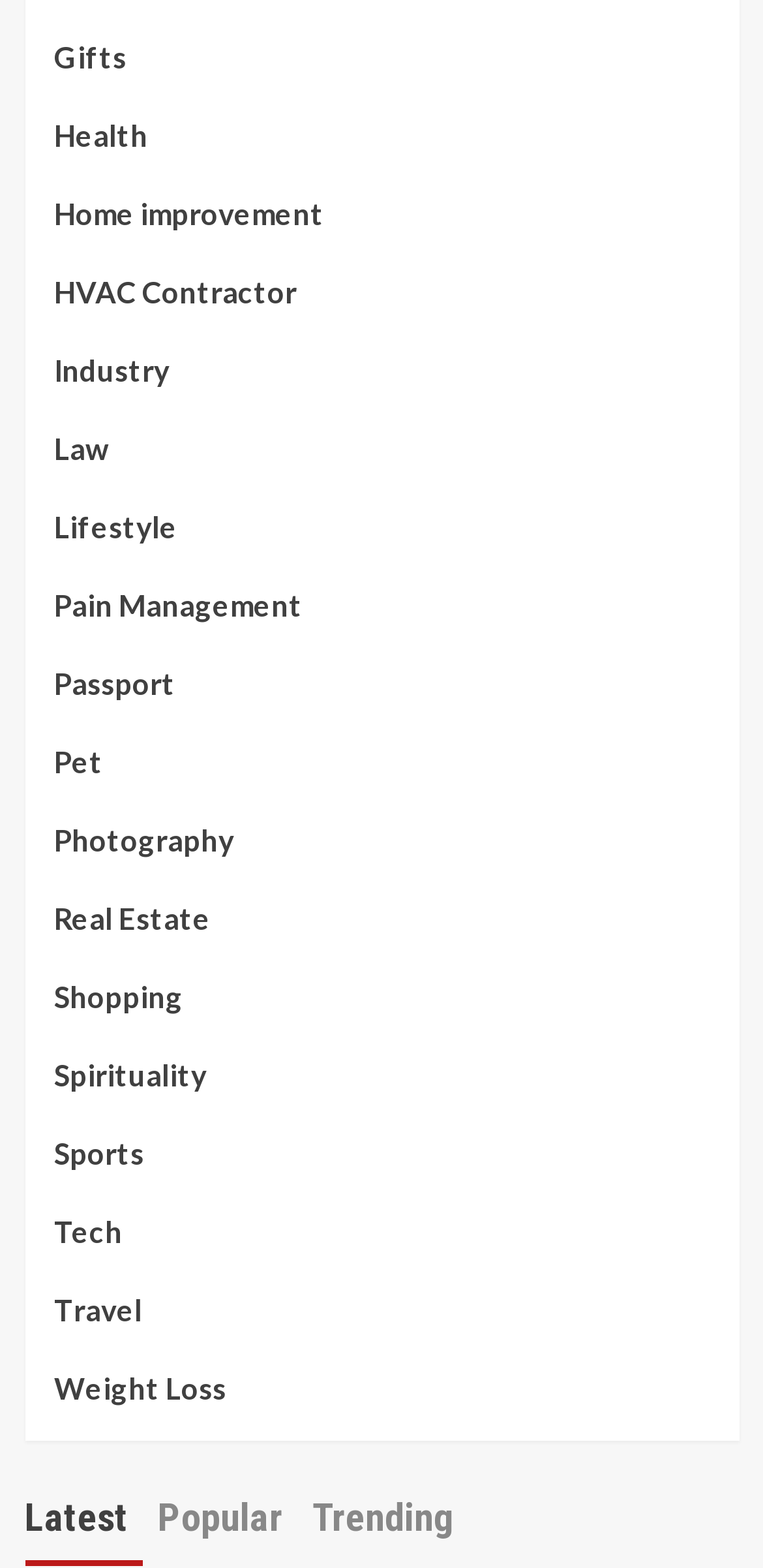Is the 'Trending' tab selected?
Refer to the image and offer an in-depth and detailed answer to the question.

I checked the selected status of the 'Trending' tab element and found that it is set to 'False', indicating that it is not selected.